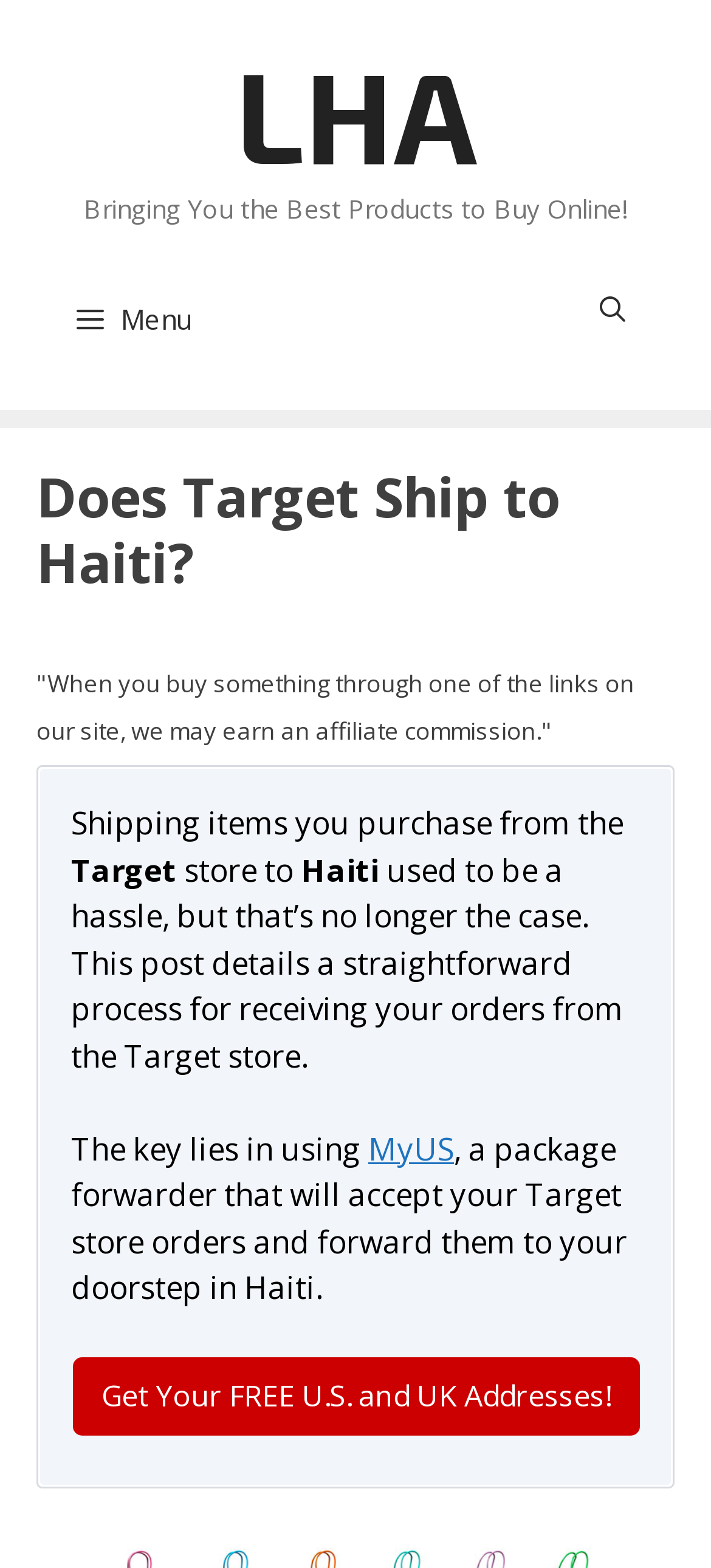Identify the main title of the webpage and generate its text content.

Does Target Ship to Haiti?